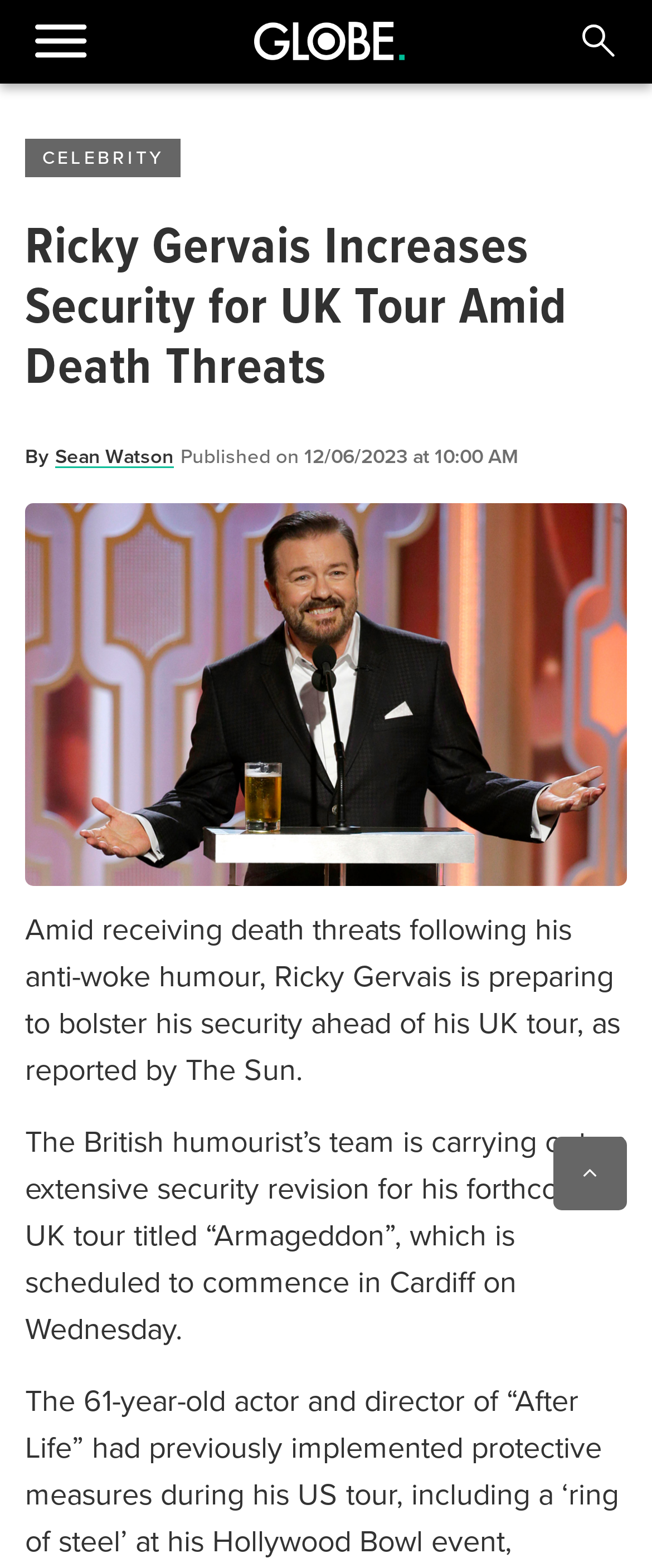Provide the bounding box for the UI element matching this description: "Sean Watson".

[0.085, 0.284, 0.267, 0.299]